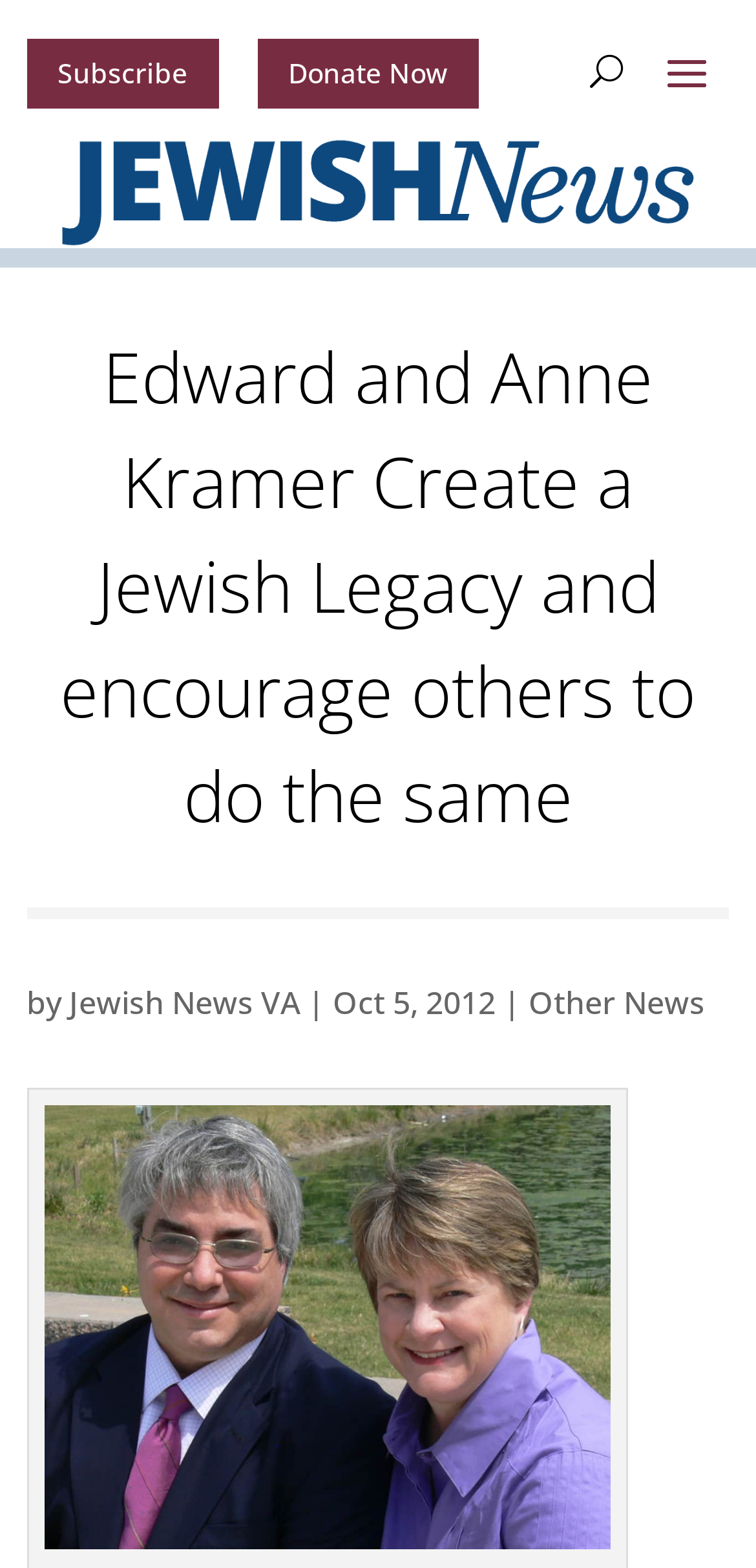Write a detailed summary of the webpage, including text, images, and layout.

The webpage is about Edward and Anne Kramer creating a Jewish legacy and encouraging others to do the same. At the top left, there are two links, "Subscribe 5" and "Donate Now 5", positioned side by side. To the right of these links, there is a button labeled "U". 

Below these elements, there is a large link that spans almost the entire width of the page, containing an image. The image is not described, but it takes up most of the space within the link. 

Further down, there is a prominent heading that repeats the title of the webpage, "Edward and Anne Kramer Create a Jewish Legacy and encourage others to do the same". 

Below the heading, there is a byline that reads "by Jewish News VA" with the date "Oct 5, 2012" to the right. To the far right, there is a link labeled "Other News". 

On the right side of the page, there is a large image of Ed and Anne Kramer, which has a caption attached to it.